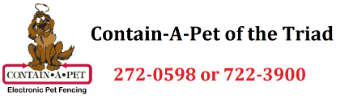Give a meticulous account of what the image depicts.

The image features the logo of "Contain-A-Pet of the Triad," showcasing a playful dog alongside the company name prominently displayed. Beneath the logo, contact numbers are provided: "272-0598 or 722-3900," making it easy for potential customers to reach out. The tagline "Electronic Pet Fencing" highlights the company's focus on innovative solutions for pet containment. The logo combines visual appeal with informative content, effectively representing the brand's commitment to pet safety and owner convenience.